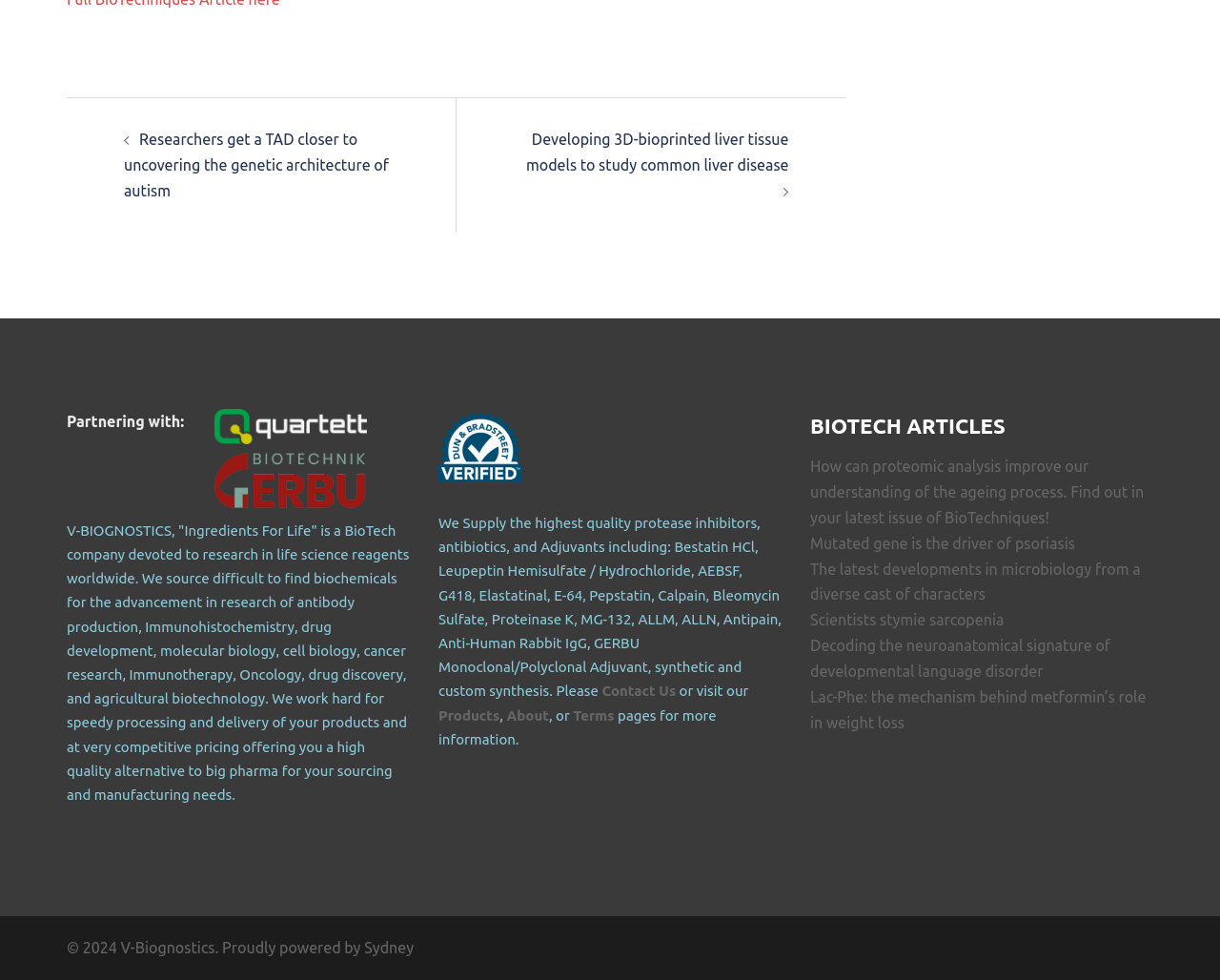Locate the bounding box coordinates for the element described below: "Contact Us". The coordinates must be four float values between 0 and 1, formatted as [left, top, right, bottom].

[0.493, 0.697, 0.554, 0.713]